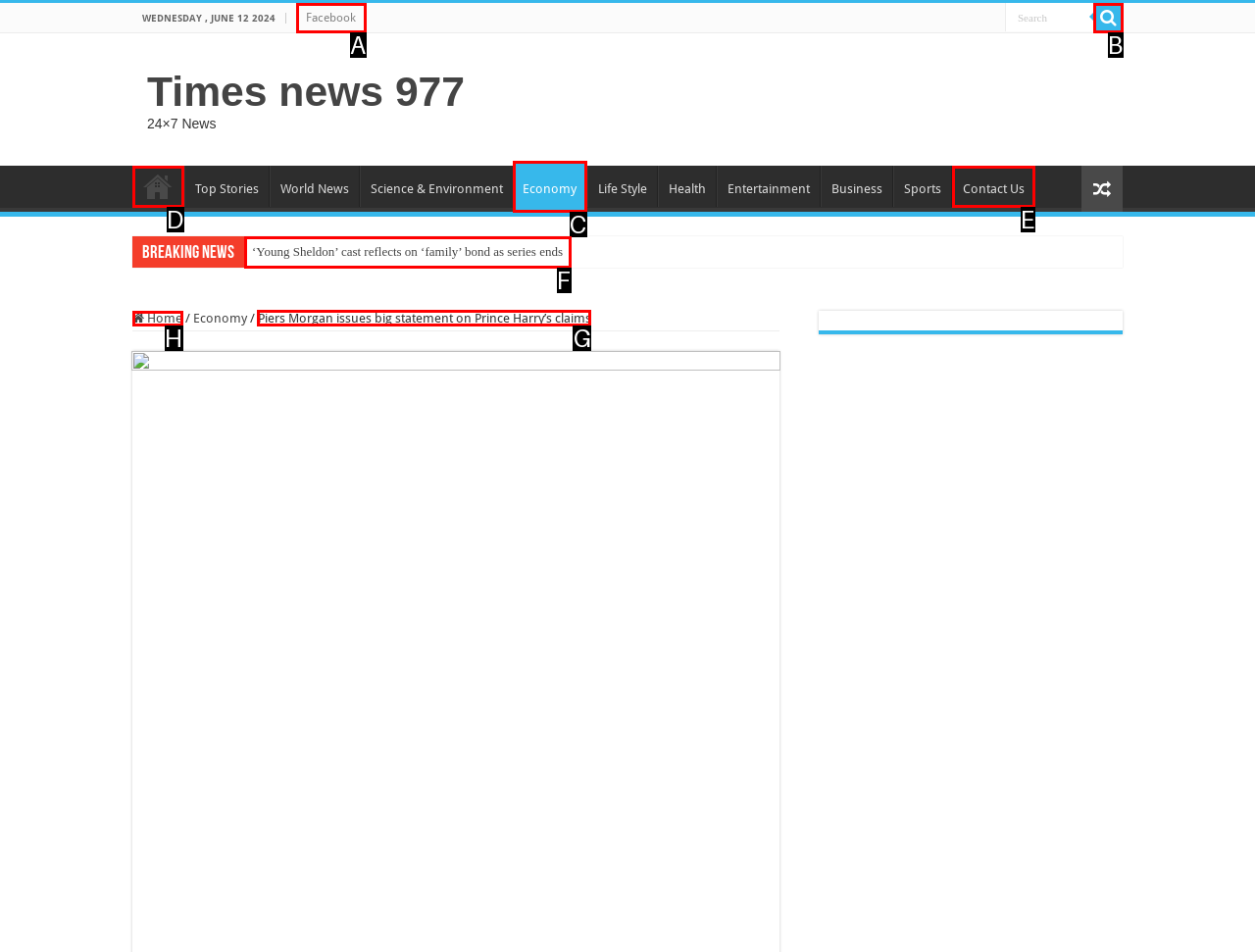Find the HTML element to click in order to complete this task: Read Piers Morgan's statement on Prince Harry's claims
Answer with the letter of the correct option.

G